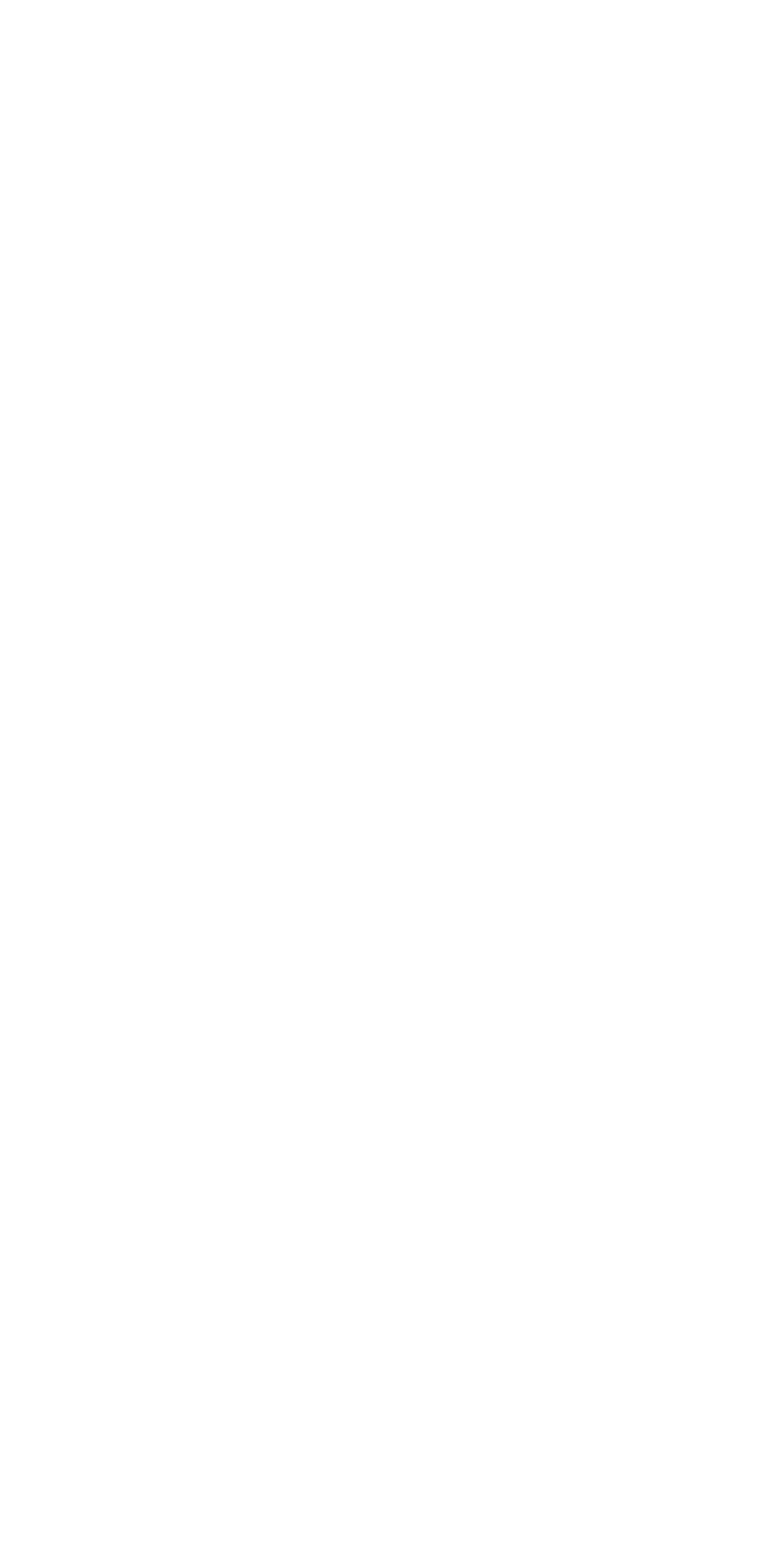What is the tag with the most items?
Please provide a single word or phrase as the answer based on the screenshot.

United States